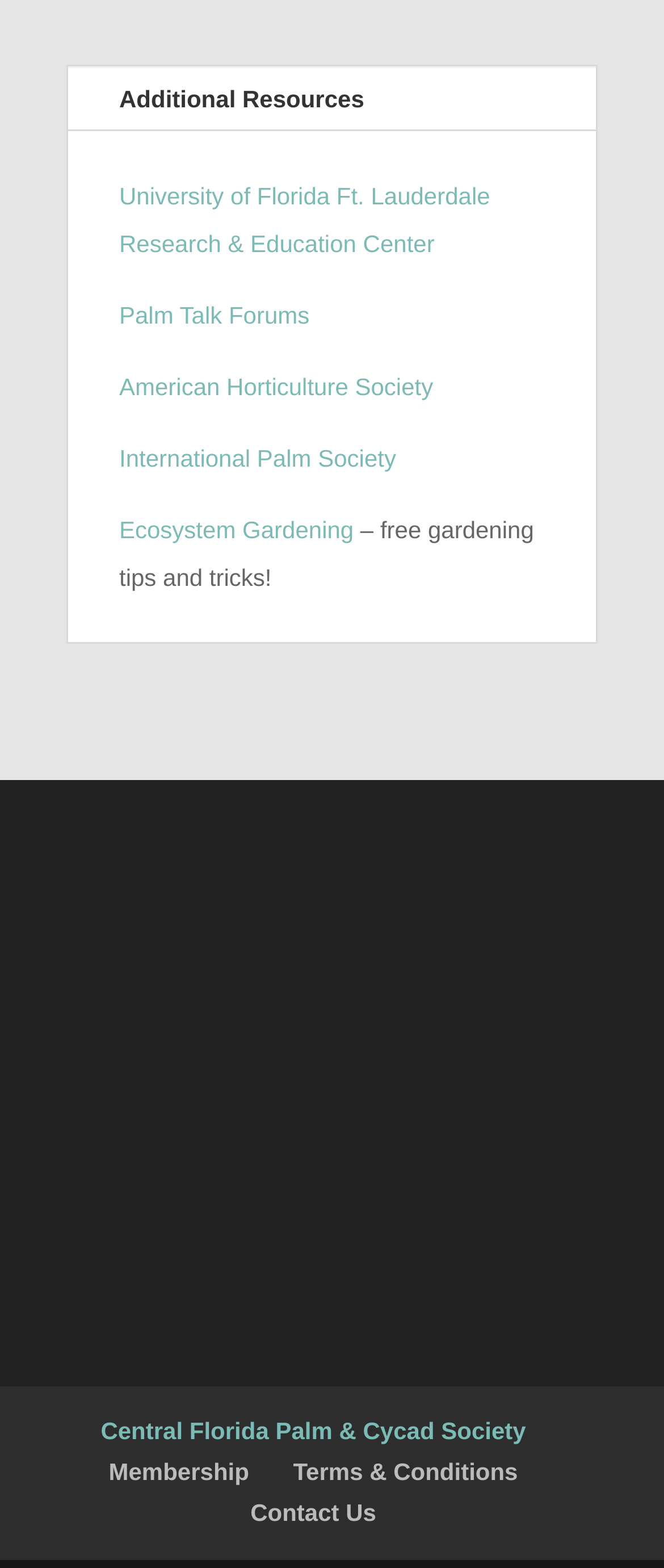How many resources are listed above the '– free gardening tips and tricks!' text?
Use the image to answer the question with a single word or phrase.

5